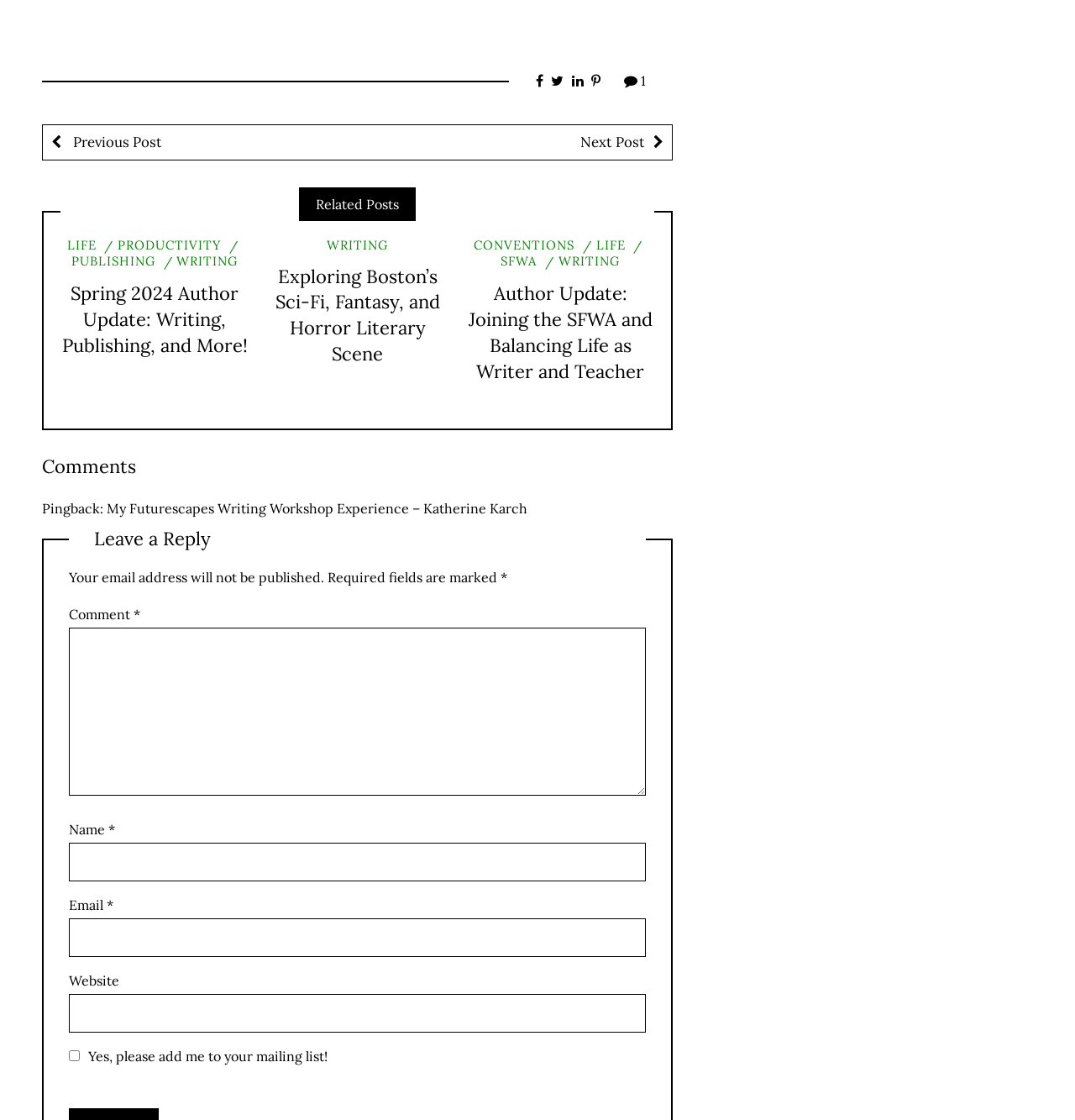Determine the bounding box coordinates of the target area to click to execute the following instruction: "Click on the Previous Post link."

[0.04, 0.112, 0.333, 0.142]